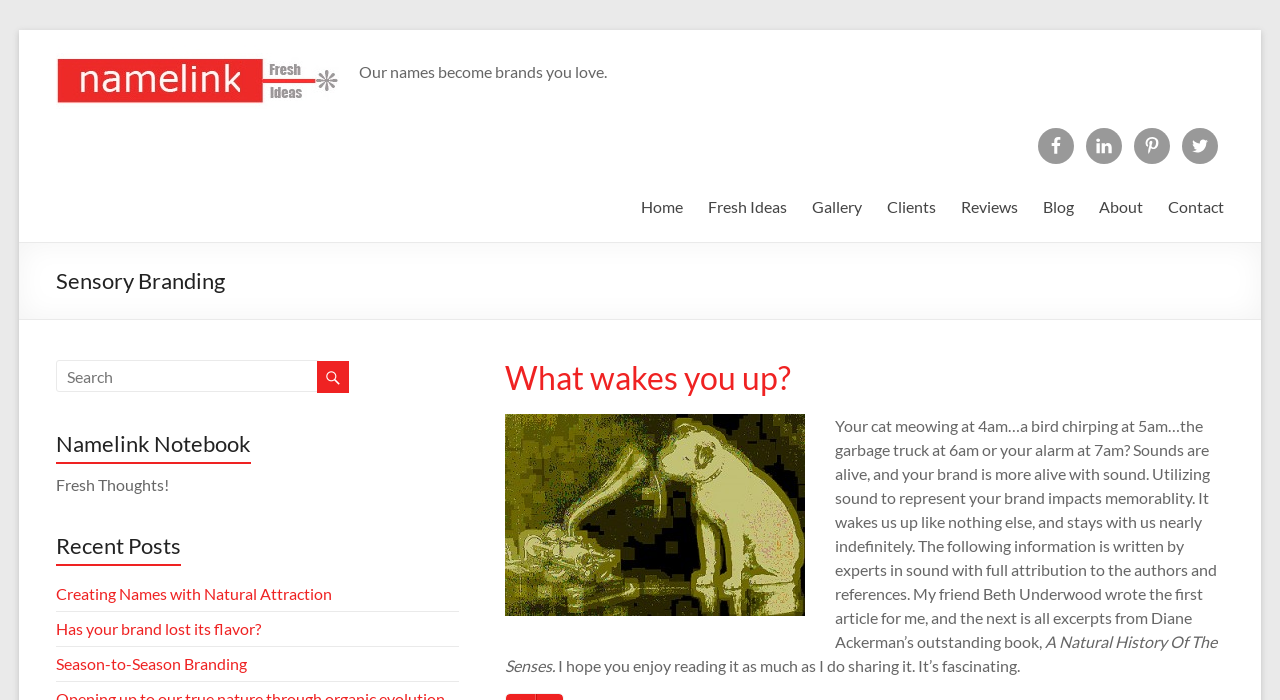Please determine the bounding box coordinates of the element's region to click in order to carry out the following instruction: "Go to the Home page". The coordinates should be four float numbers between 0 and 1, i.e., [left, top, right, bottom].

[0.5, 0.259, 0.533, 0.324]